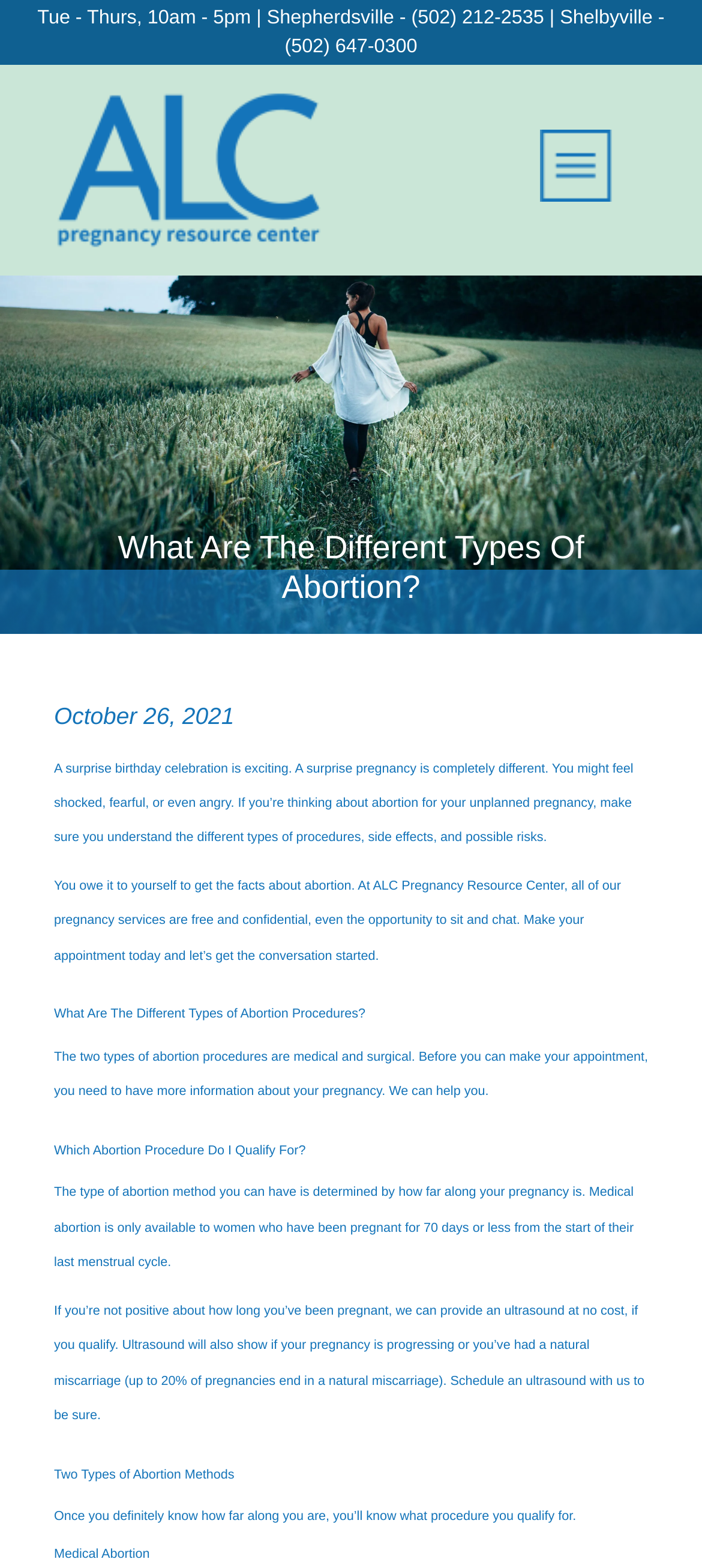Please identify the bounding box coordinates of the clickable element to fulfill the following instruction: "Click the an ultrasound link". The coordinates should be four float numbers between 0 and 1, i.e., [left, top, right, bottom].

[0.693, 0.825, 0.804, 0.842]